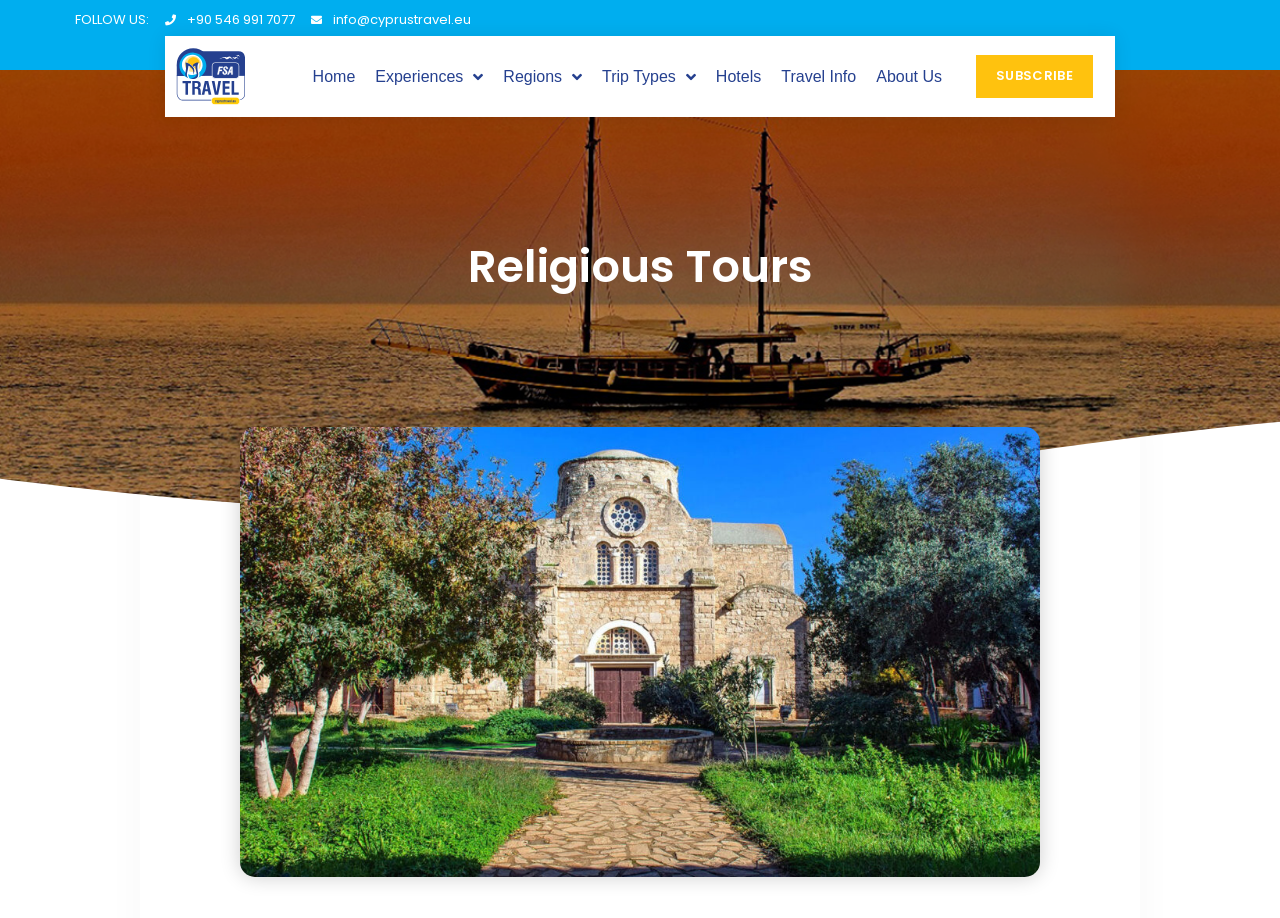Give a one-word or one-phrase response to the question: 
How many main menu items are there?

7